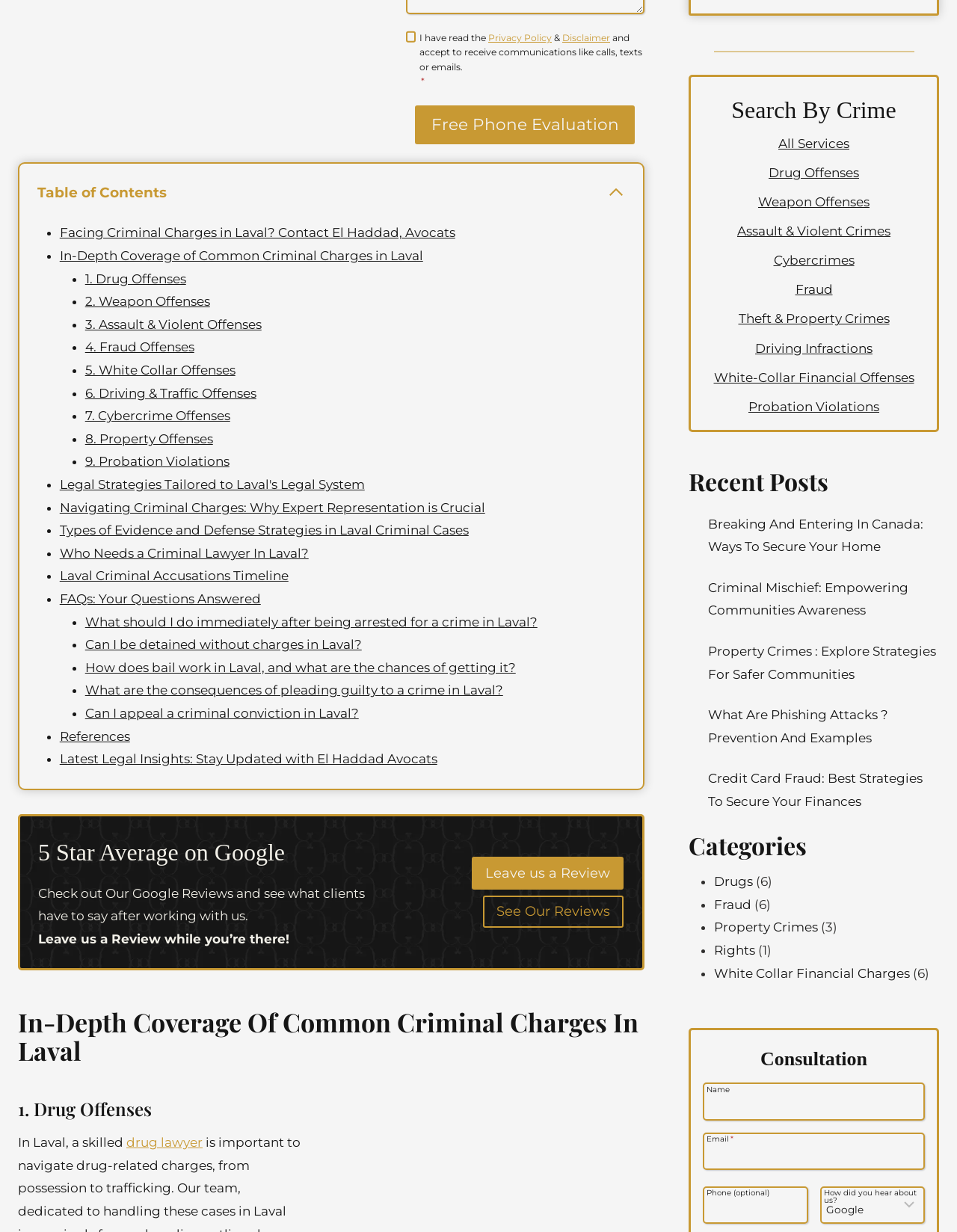Find the bounding box coordinates for the area you need to click to carry out the instruction: "Collapse the 'Table of Contents'". The coordinates should be four float numbers between 0 and 1, indicated as [left, top, right, bottom].

[0.039, 0.147, 0.653, 0.165]